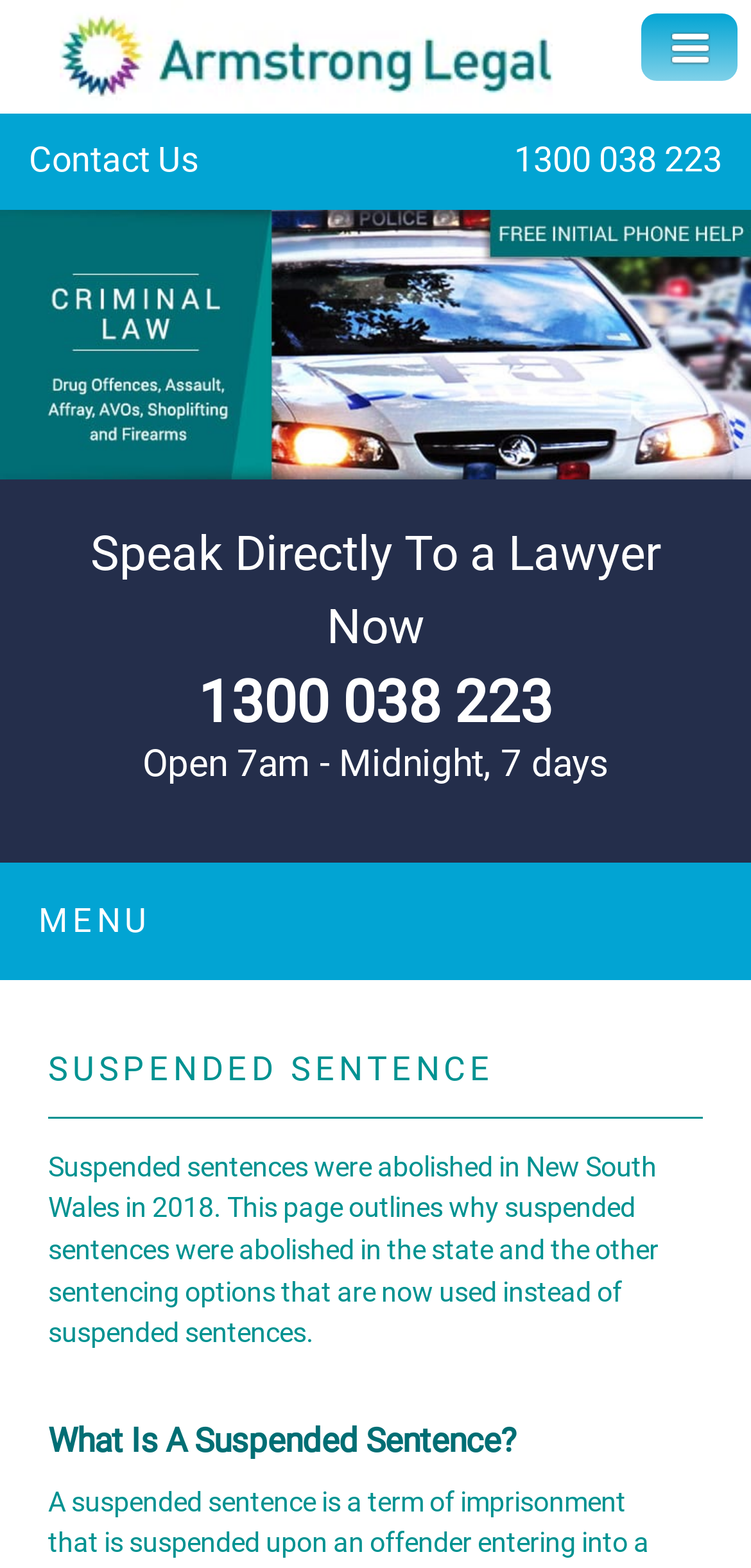Provide your answer to the question using just one word or phrase: What is the topic of the webpage?

Suspended Sentence